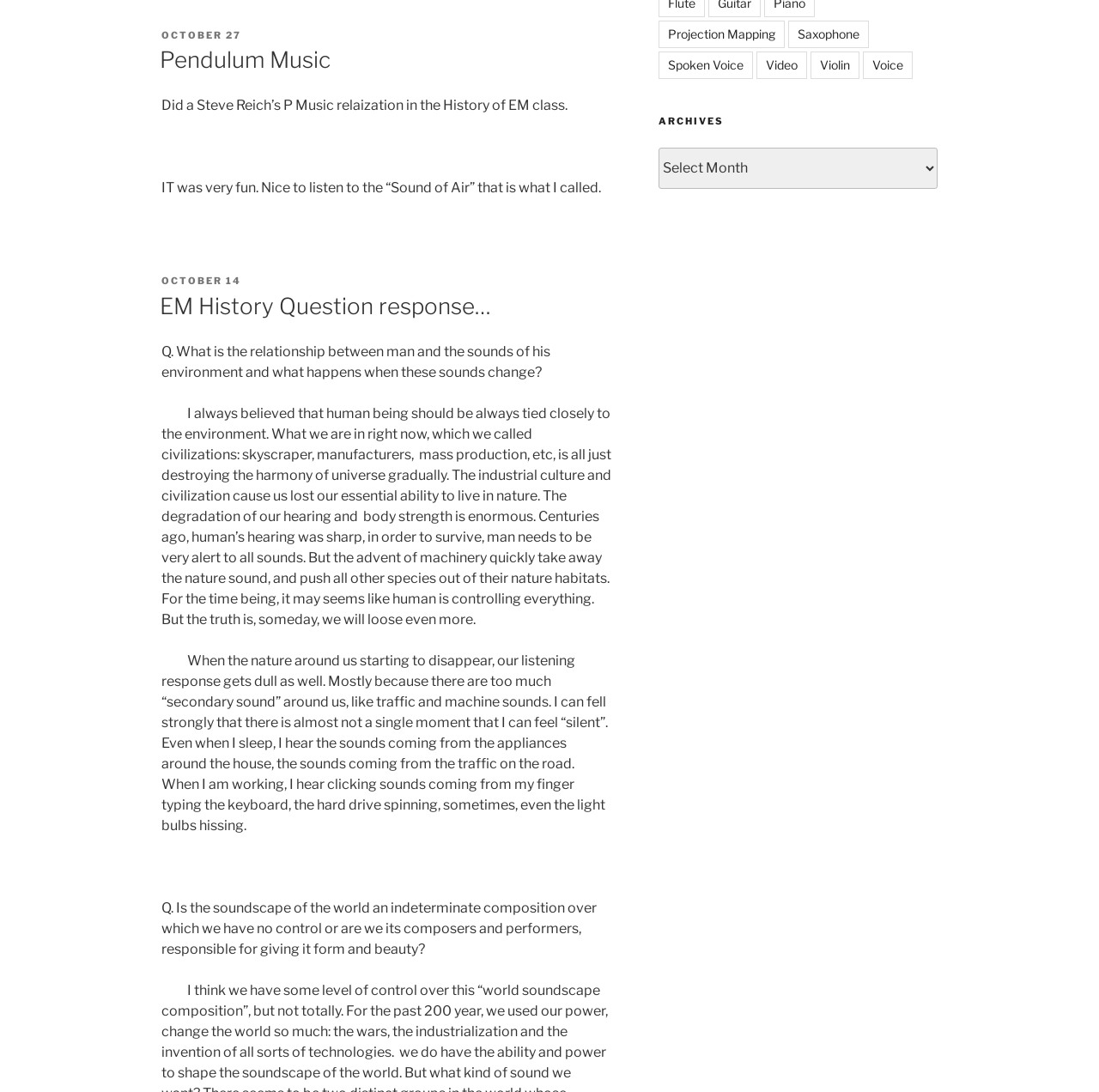Find the bounding box coordinates for the HTML element described as: "Video". The coordinates should consist of four float values between 0 and 1, i.e., [left, top, right, bottom].

[0.688, 0.047, 0.734, 0.073]